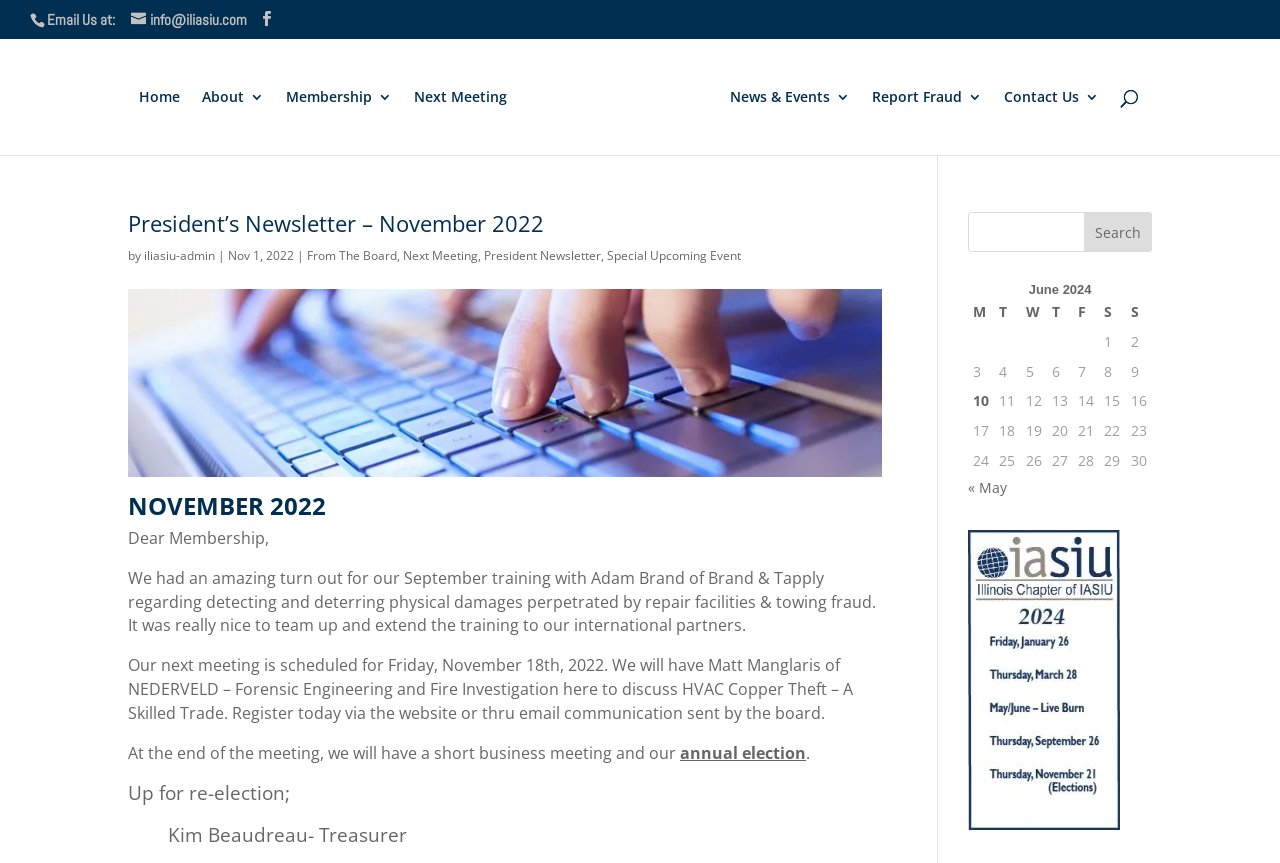Identify the bounding box coordinates of the HTML element based on this description: "name="s" placeholder="Search …" title="Search for:"".

[0.053, 0.044, 0.953, 0.046]